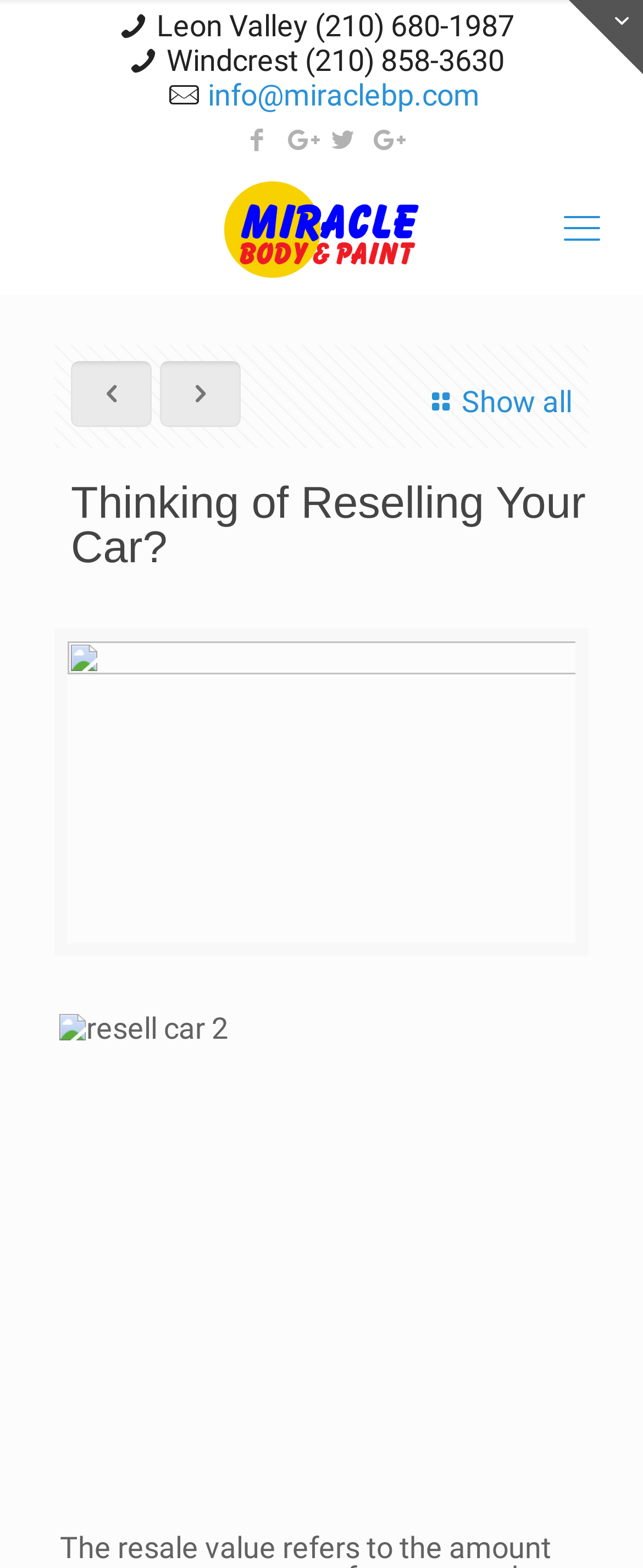From the element description: "Show all", extract the bounding box coordinates of the UI element. The coordinates should be expressed as four float numbers between 0 and 1, in the order [left, top, right, bottom].

[0.653, 0.23, 0.89, 0.282]